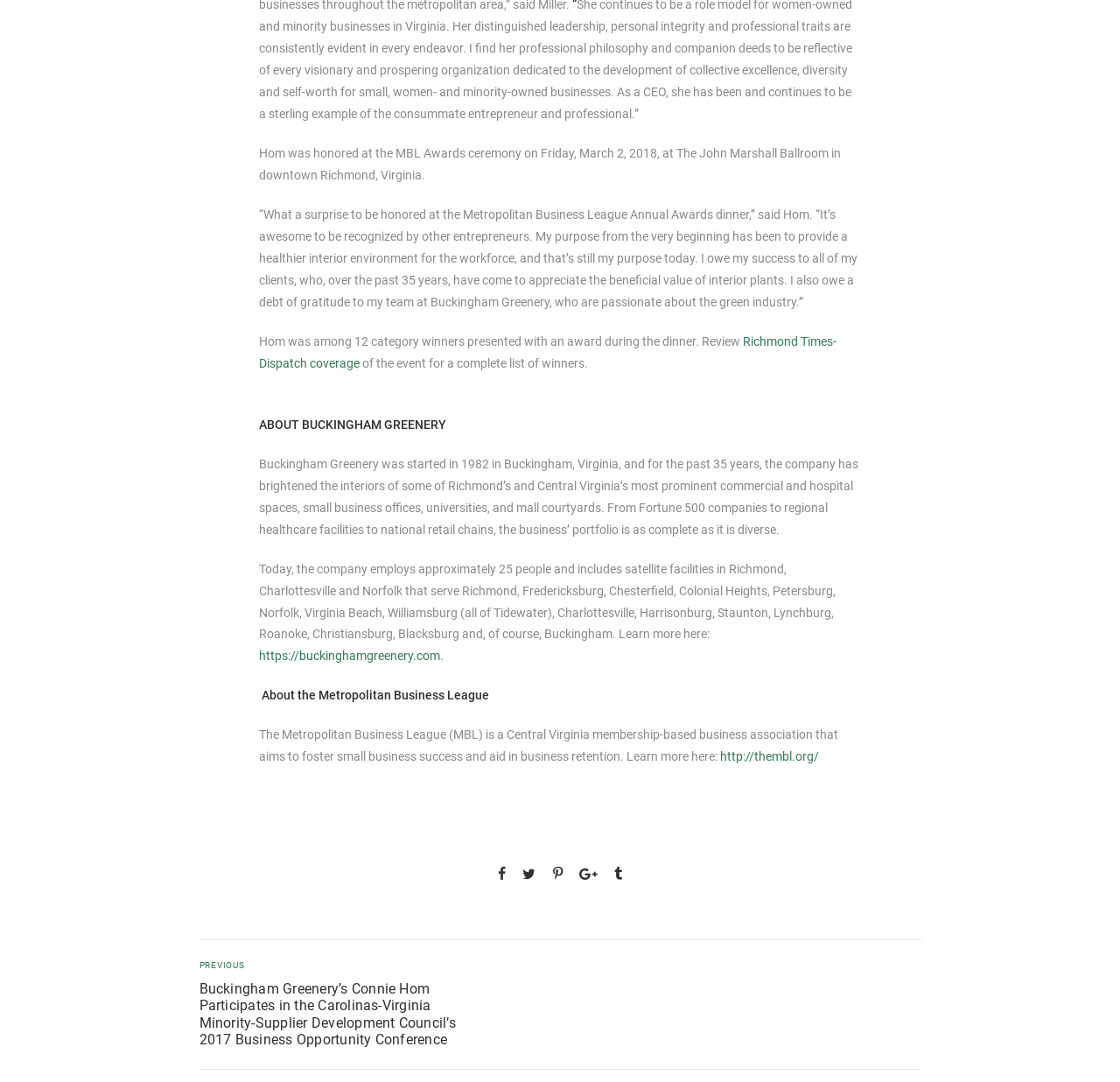Please answer the following question using a single word or phrase: 
What is the name of the company honored at the MBL Awards ceremony?

Buckingham Greenery